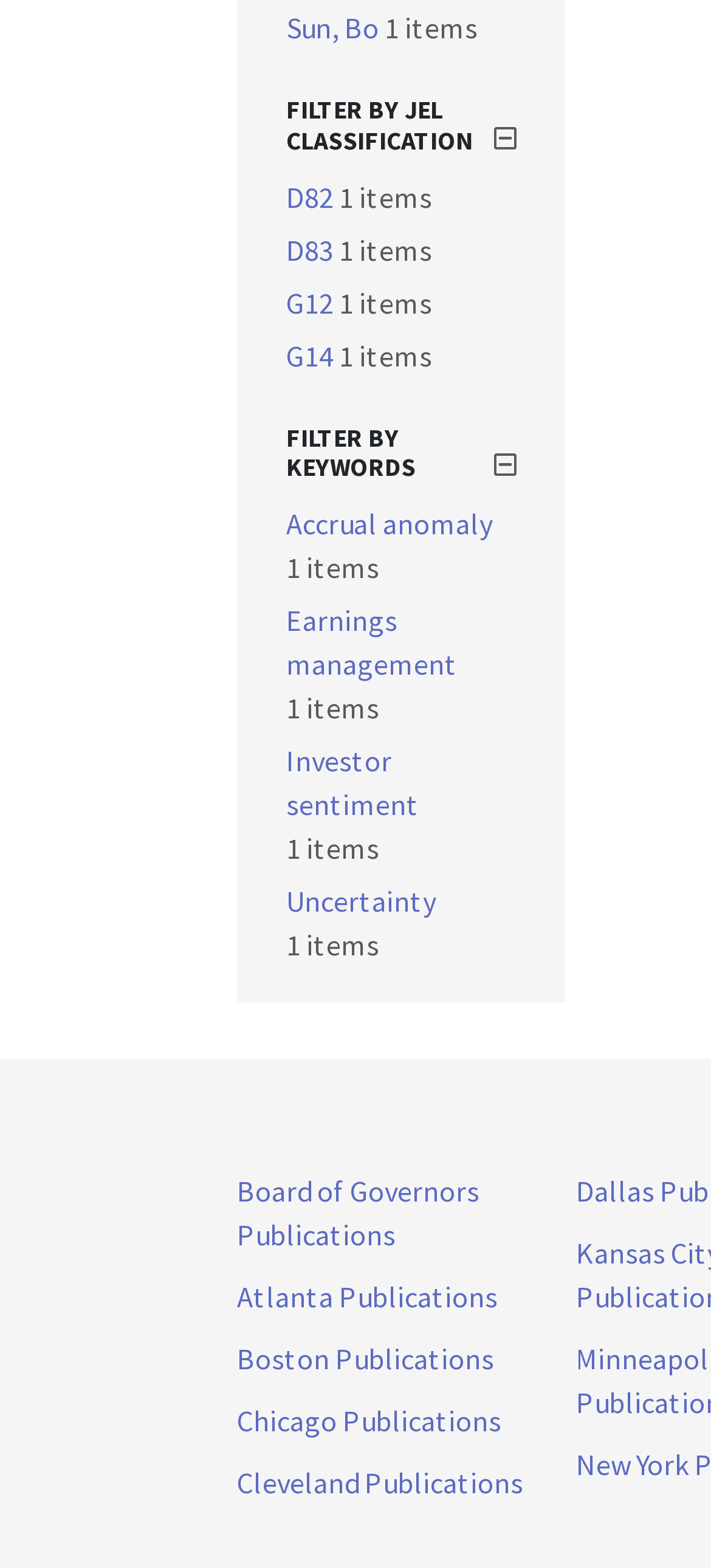What is the first JEL classification filter?
Please provide an in-depth and detailed response to the question.

The first JEL classification filter is 'D82' which can be found under the 'FILTER BY JEL CLASSIFICATION' heading.